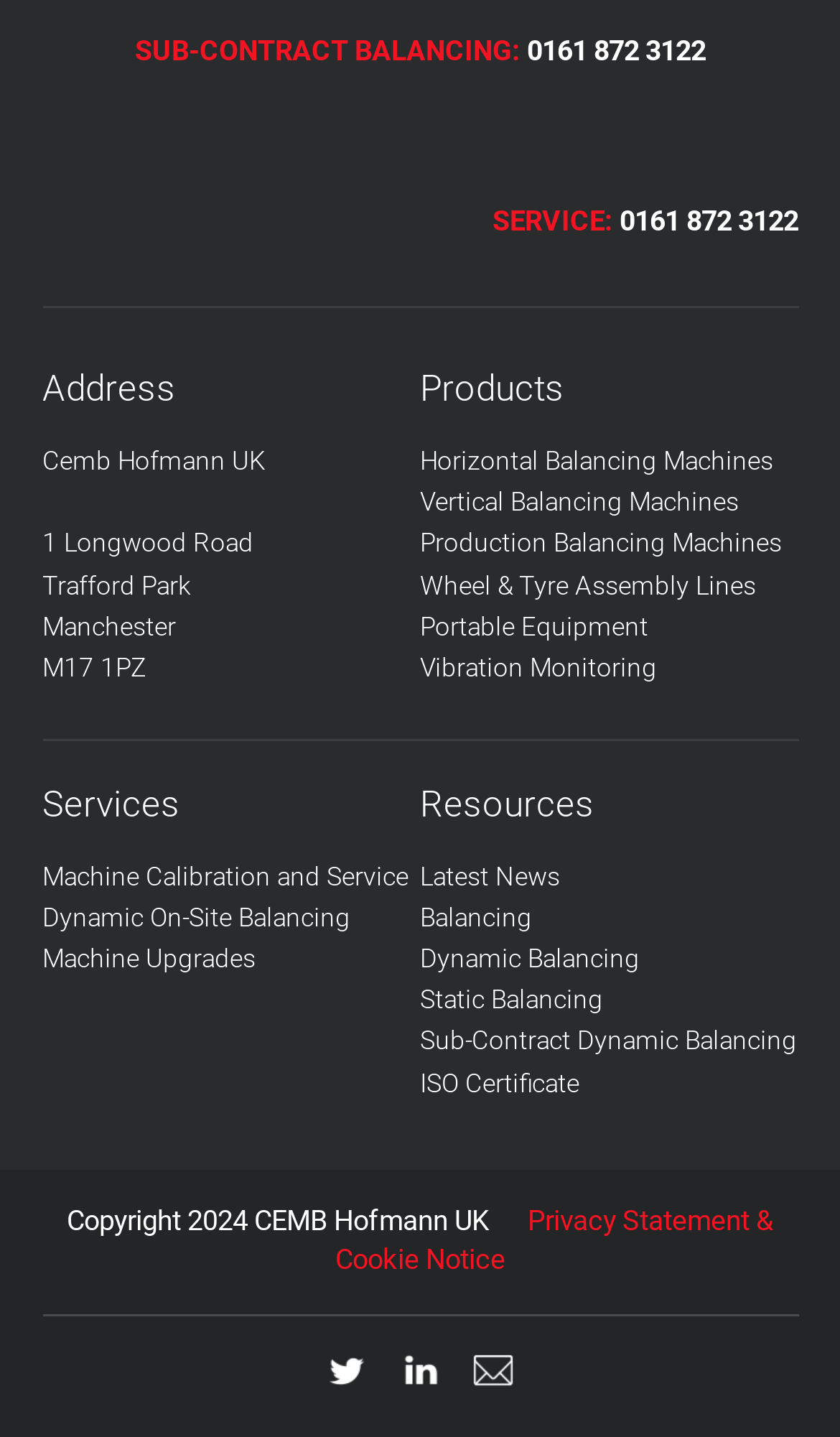Give a short answer to this question using one word or a phrase:
What is the email address to contact the company?

sales@cembhofmann.co.uk